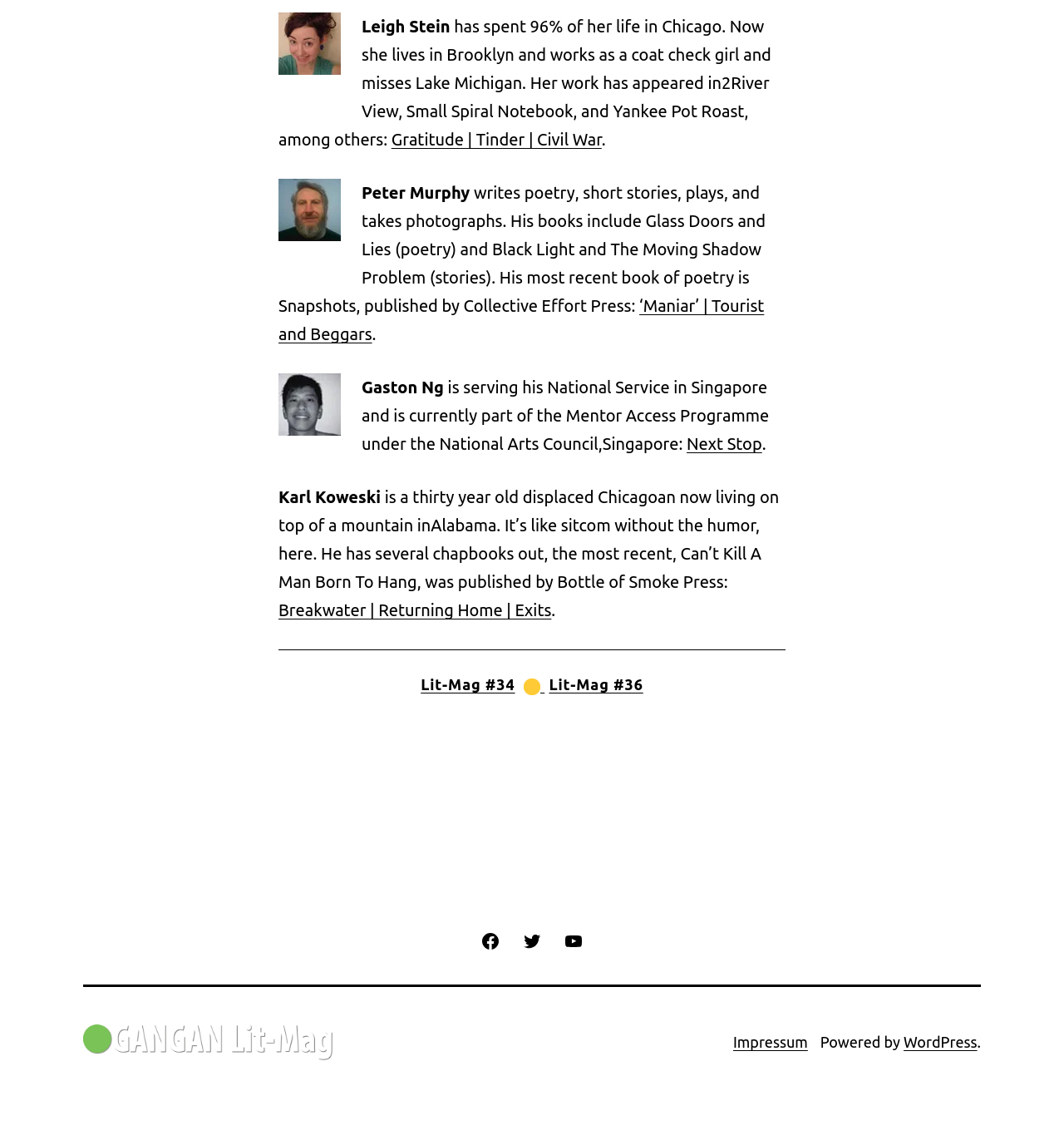What is the title of the publication that Gaston Ng is part of?
Refer to the image and respond with a one-word or short-phrase answer.

Next Stop